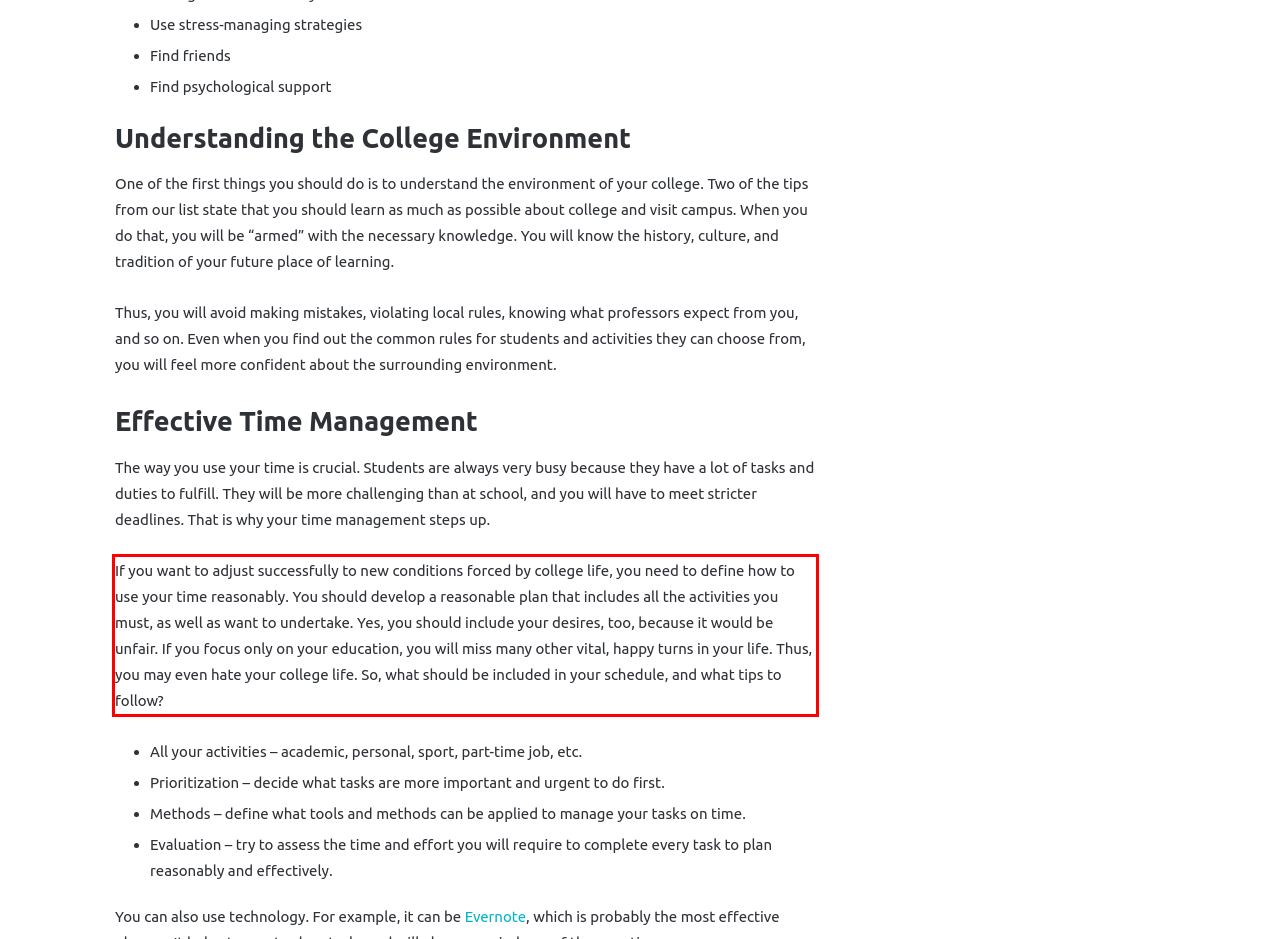From the screenshot of the webpage, locate the red bounding box and extract the text contained within that area.

If you want to adjust successfully to new conditions forced by college life, you need to define how to use your time reasonably. You should develop a reasonable plan that includes all the activities you must, as well as want to undertake. Yes, you should include your desires, too, because it would be unfair. If you focus only on your education, you will miss many other vital, happy turns in your life. Thus, you may even hate your college life. So, what should be included in your schedule, and what tips to follow?